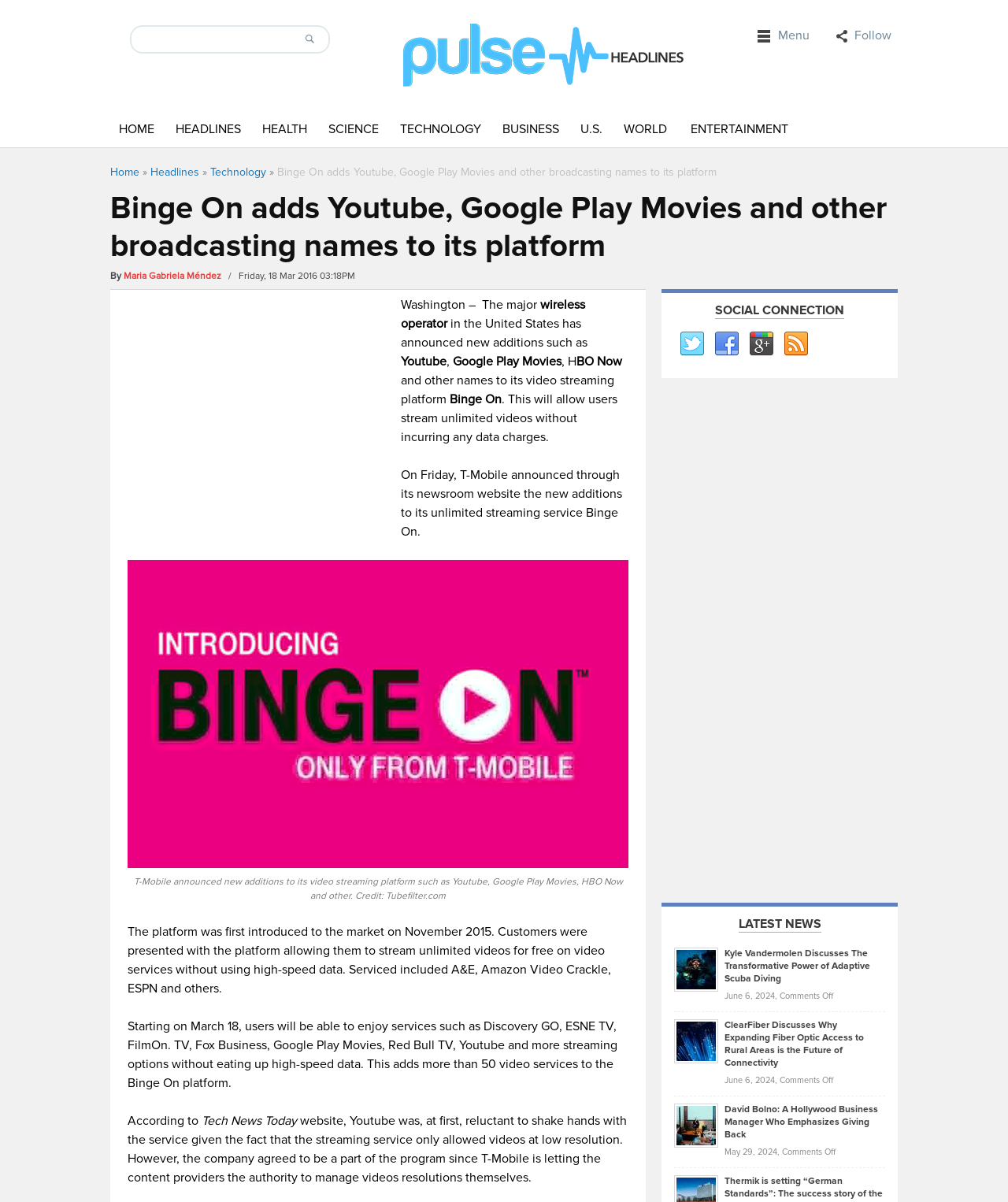Please identify the bounding box coordinates of the element that needs to be clicked to perform the following instruction: "Search for something".

[0.13, 0.022, 0.291, 0.043]